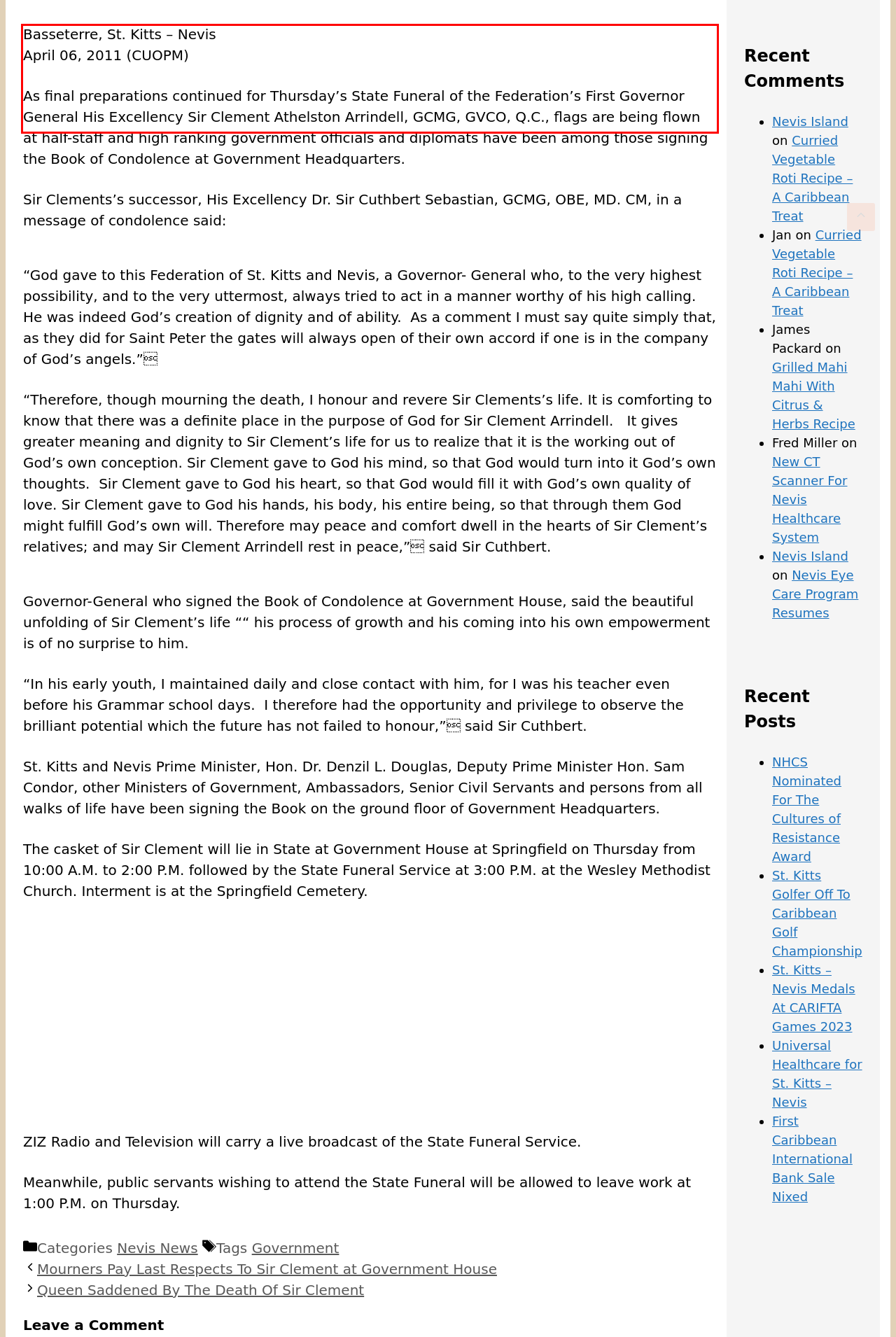From the given screenshot of a webpage, identify the red bounding box and extract the text content within it.

“God gave to this Federation of St. Kitts and Nevis, a Governor- General who, to the very highest possibility, and to the very uttermost, always tried to act in a manner worthy of his high calling. He was indeed God’s creation of dignity and of ability. As a comment I must say quite simply that, as they did for Saint Peter the gates will always open of their own accord if one is in the company of God’s angels.”